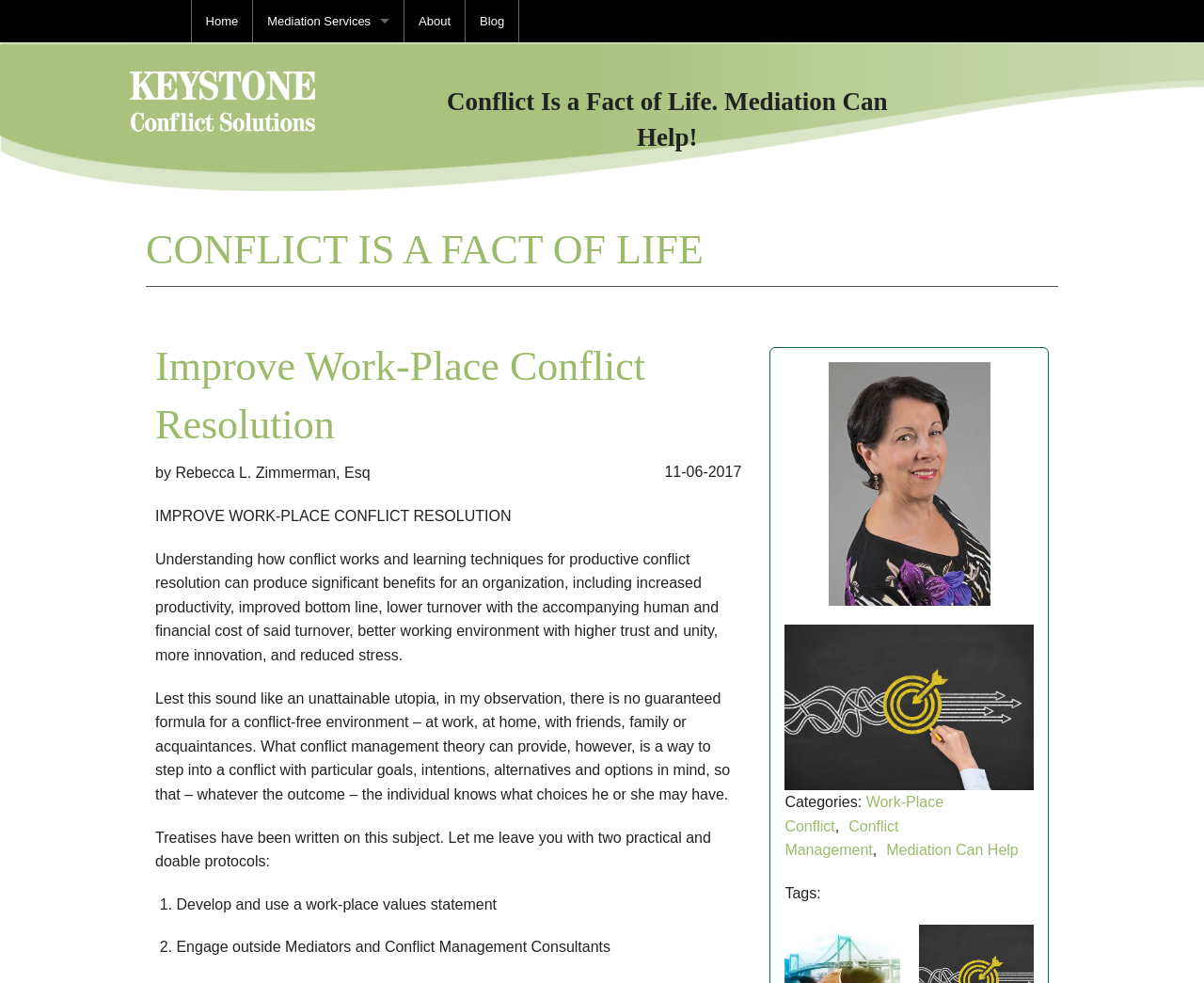What are the two practical protocols mentioned in the blog post?
Craft a detailed and extensive response to the question.

I found the answer by reading the content of the blog post, which mentions two practical protocols for conflict management. The first protocol is to develop and use a work-place values statement, and the second protocol is to engage outside mediators and conflict management consultants.